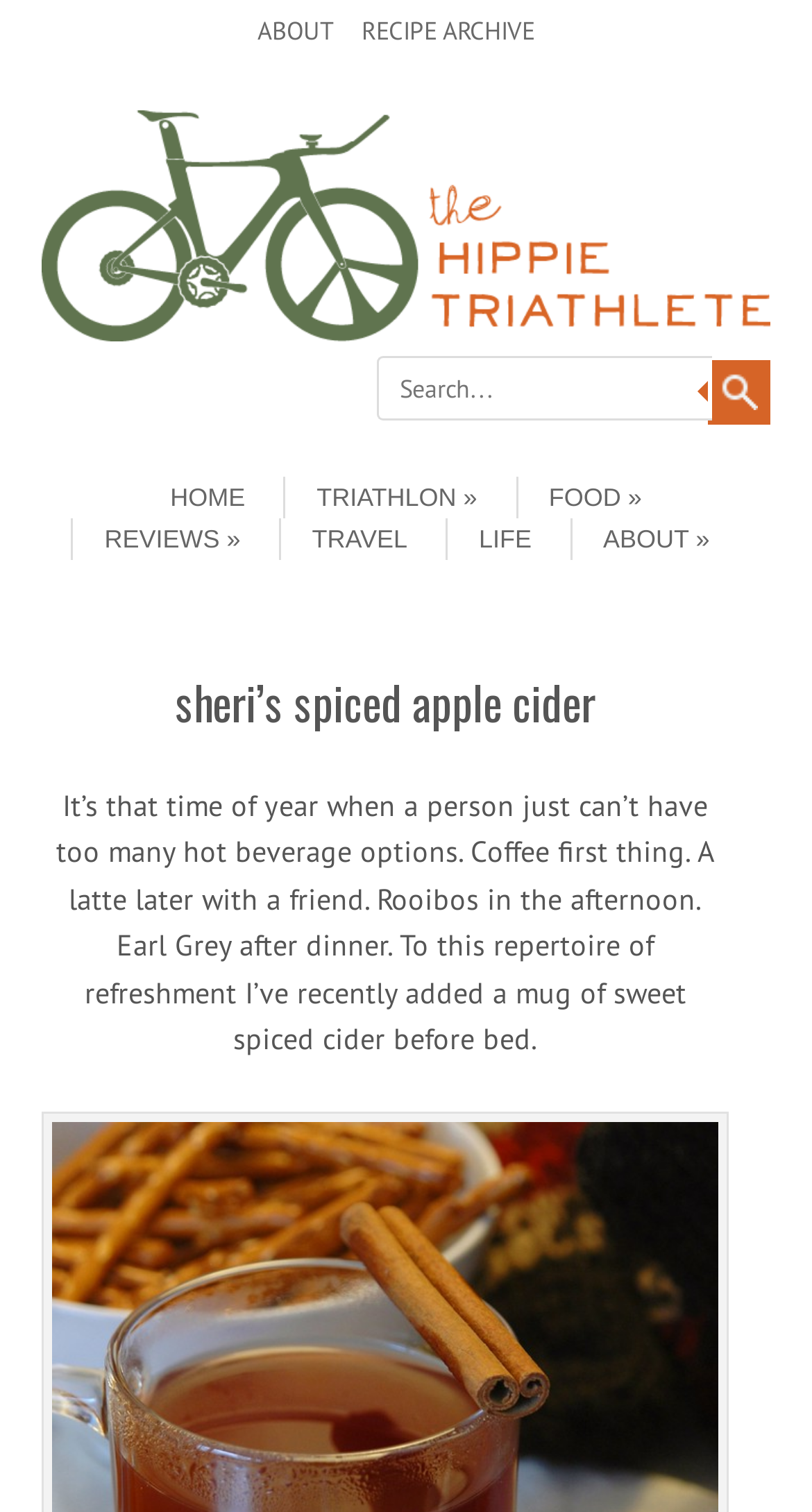What is the topic of the current article?
Could you answer the question with a detailed and thorough explanation?

I determined the answer by looking at the heading element with the text 'Sheri’s spiced apple cider' which is located at the top of the article section, indicating it is the topic of the current article.